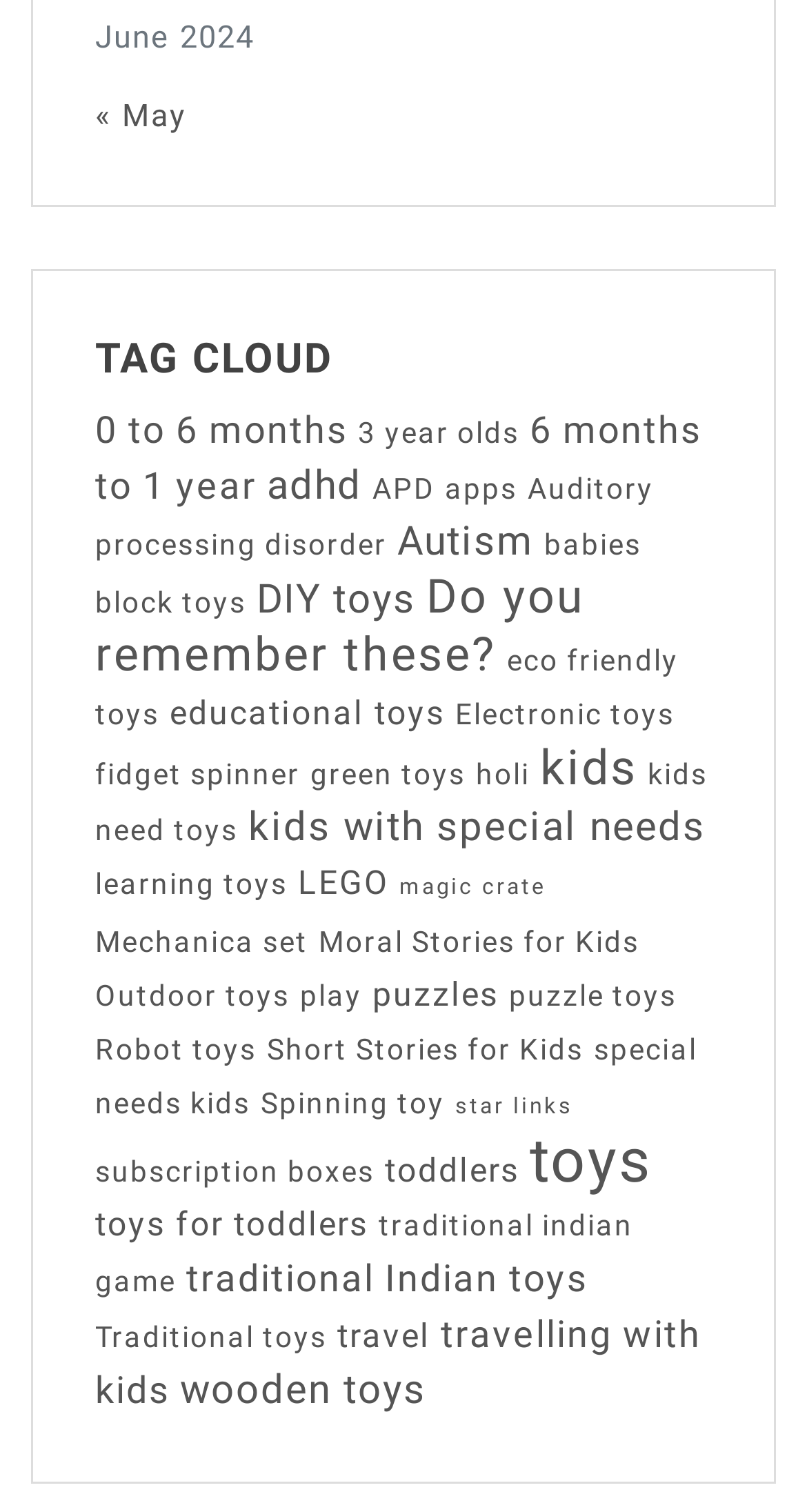Locate the bounding box coordinates of the element that needs to be clicked to carry out the instruction: "Explore 'DIY toys'". The coordinates should be given as four float numbers ranging from 0 to 1, i.e., [left, top, right, bottom].

[0.318, 0.381, 0.515, 0.412]